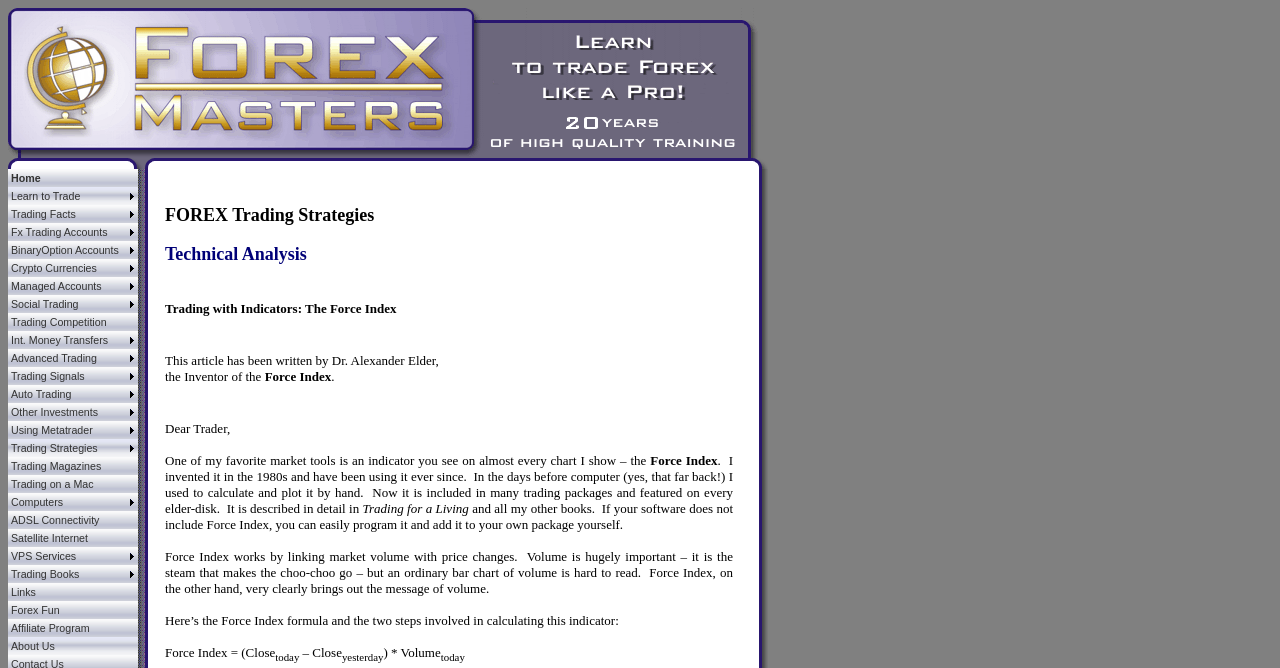Find the bounding box coordinates of the element to click in order to complete this instruction: "Explore Crypto Currencies". The bounding box coordinates must be four float numbers between 0 and 1, denoted as [left, top, right, bottom].

[0.006, 0.388, 0.108, 0.415]